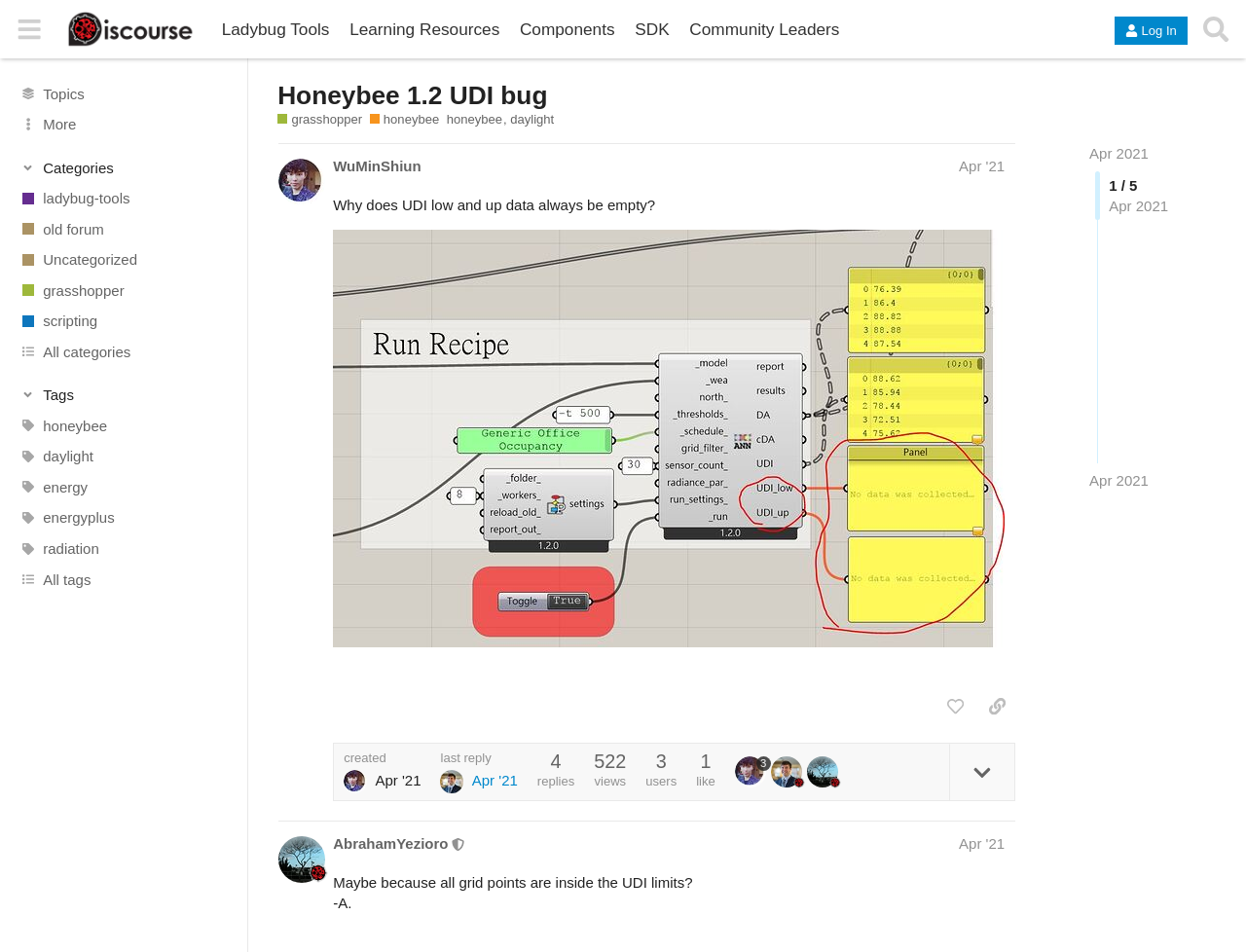Point out the bounding box coordinates of the section to click in order to follow this instruction: "Like the post by WuMinShiun".

[0.752, 0.725, 0.781, 0.76]